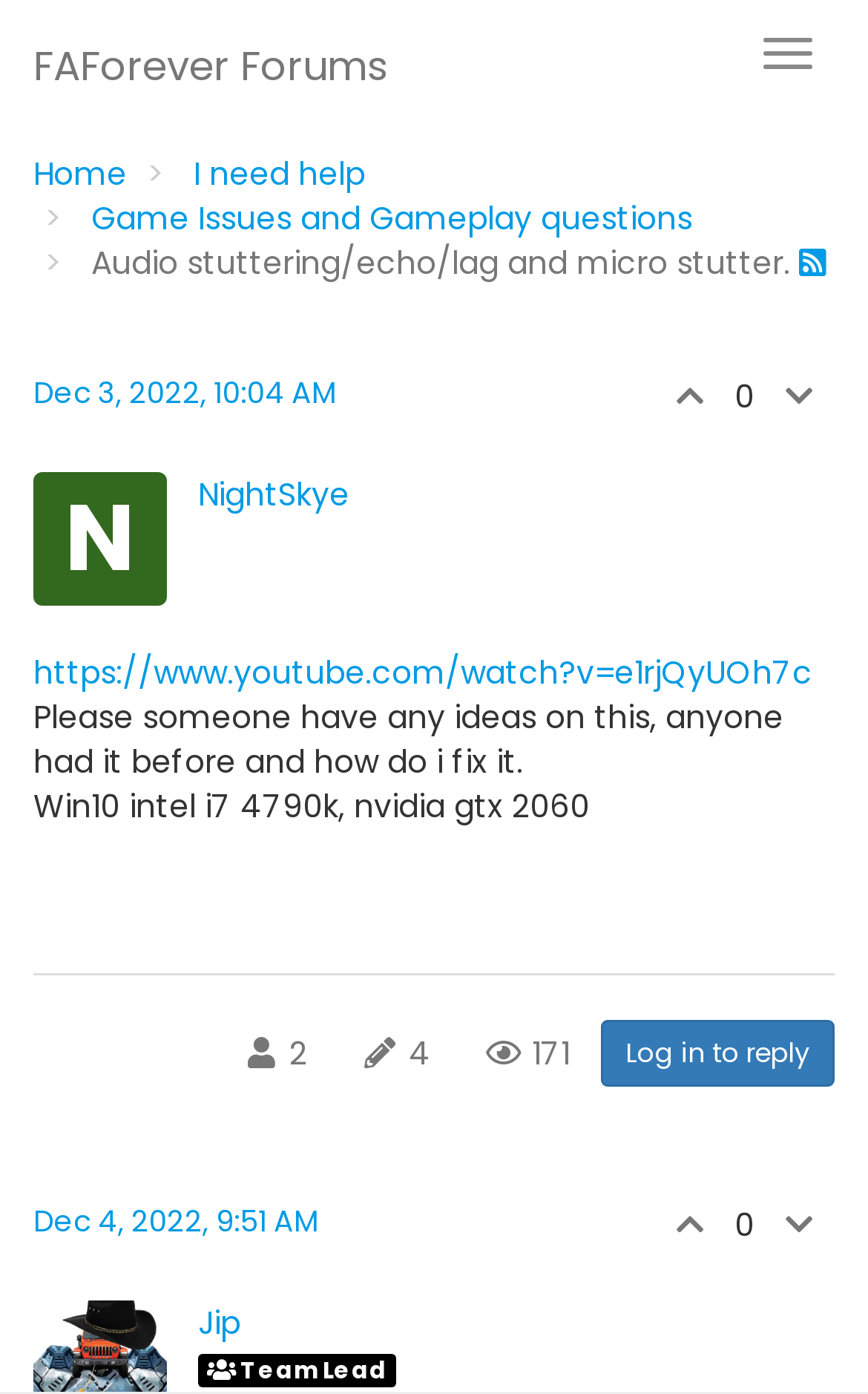Construct a comprehensive description capturing every detail on the webpage.

This webpage appears to be a forum discussion thread. At the top, there is a button on the right side, and three links on the left side, labeled "Home", "I need help", and "Game Issues and Gameplay questions". Below these links, there is a title "Audio stuttering/echo/lag and micro stutter." with an icon on the right side.

The main content of the page is a discussion thread. The first post is from "NightSkye" and includes a link to a YouTube video, a description of the issue, and the system specifications "Win10 intel i7 4790k, nvidia gtx 2060". This post is dated "Dec 3, 2022, 10:04 AM" and has two icons on the right side.

Below the first post, there is a section with several generic labels, including "Posters", "2", "Posts", "4", "Views", and "171". This section is likely displaying statistics about the discussion thread.

The second post is from "Jip" and is dated "Dec 4, 2022, 9:51 AM". This post also has two icons on the right side. At the bottom of the page, there is a link to "Log in to reply", indicating that users need to log in to respond to the discussion thread.

Overall, the webpage has a simple layout with a focus on the discussion thread, and includes several links and icons to facilitate navigation and interaction.